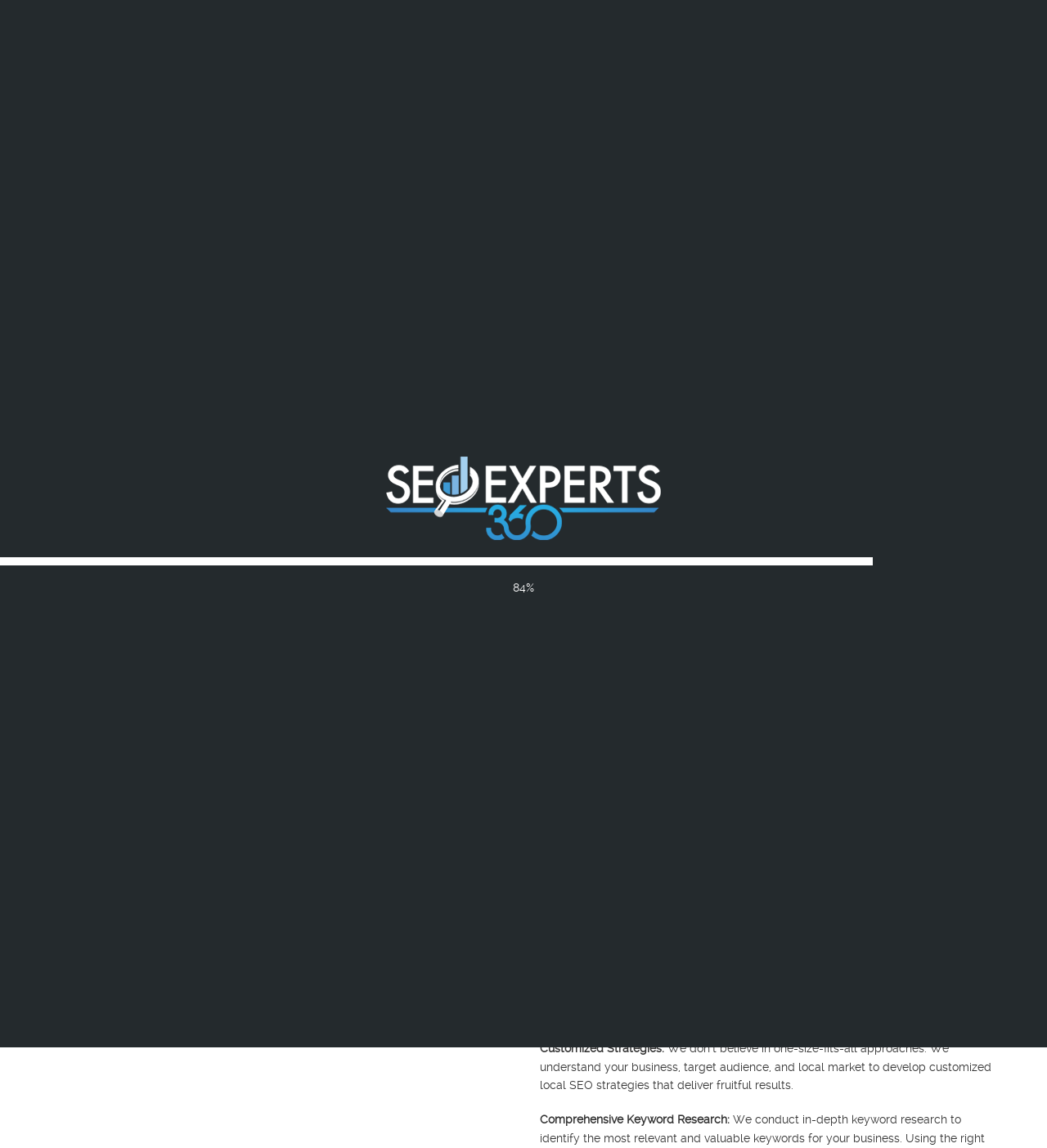Please identify the bounding box coordinates of the element on the webpage that should be clicked to follow this instruction: "Click the 'HOME' link". The bounding box coordinates should be given as four float numbers between 0 and 1, formatted as [left, top, right, bottom].

[0.547, 0.0, 0.612, 0.057]